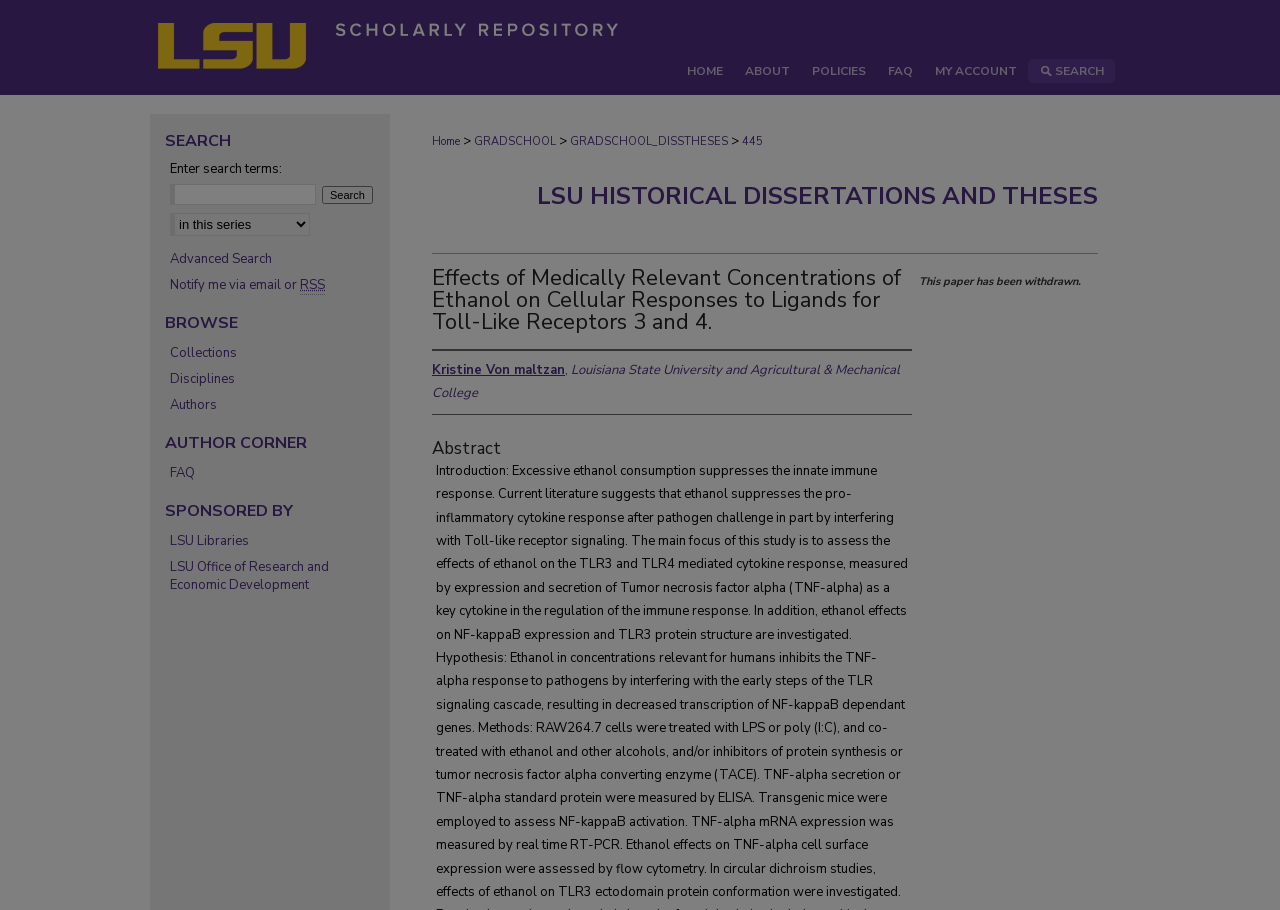Based on the description "title="LSU Scholarly Repository"", find the bounding box of the specified UI element.

[0.117, 0.001, 0.883, 0.103]